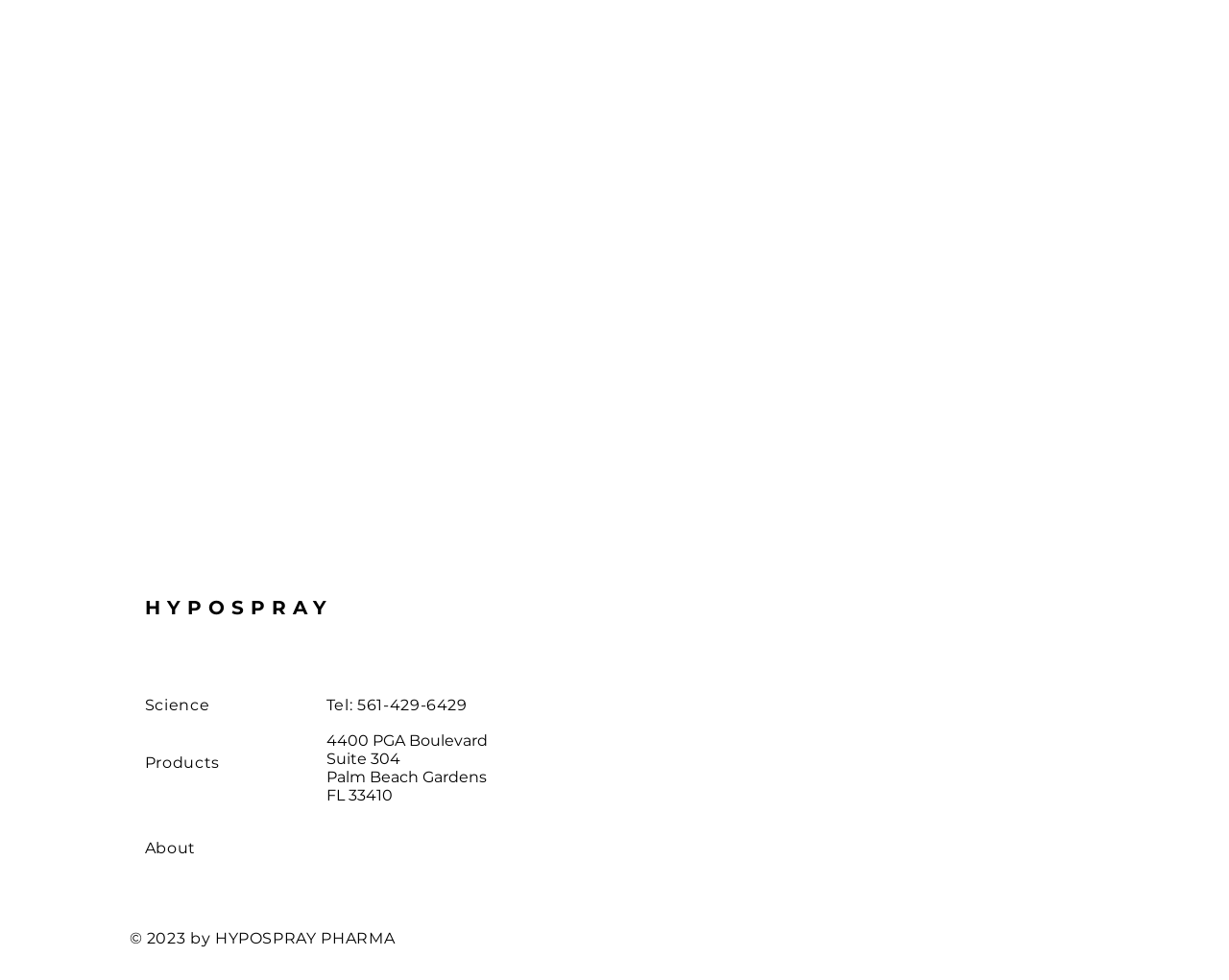How many social media links are there?
Refer to the image and give a detailed answer to the question.

The social media links can be found at the bottom of the webpage, in the social bar section, which contains links to LinkedIn and Facebook, totaling 2 social media links.